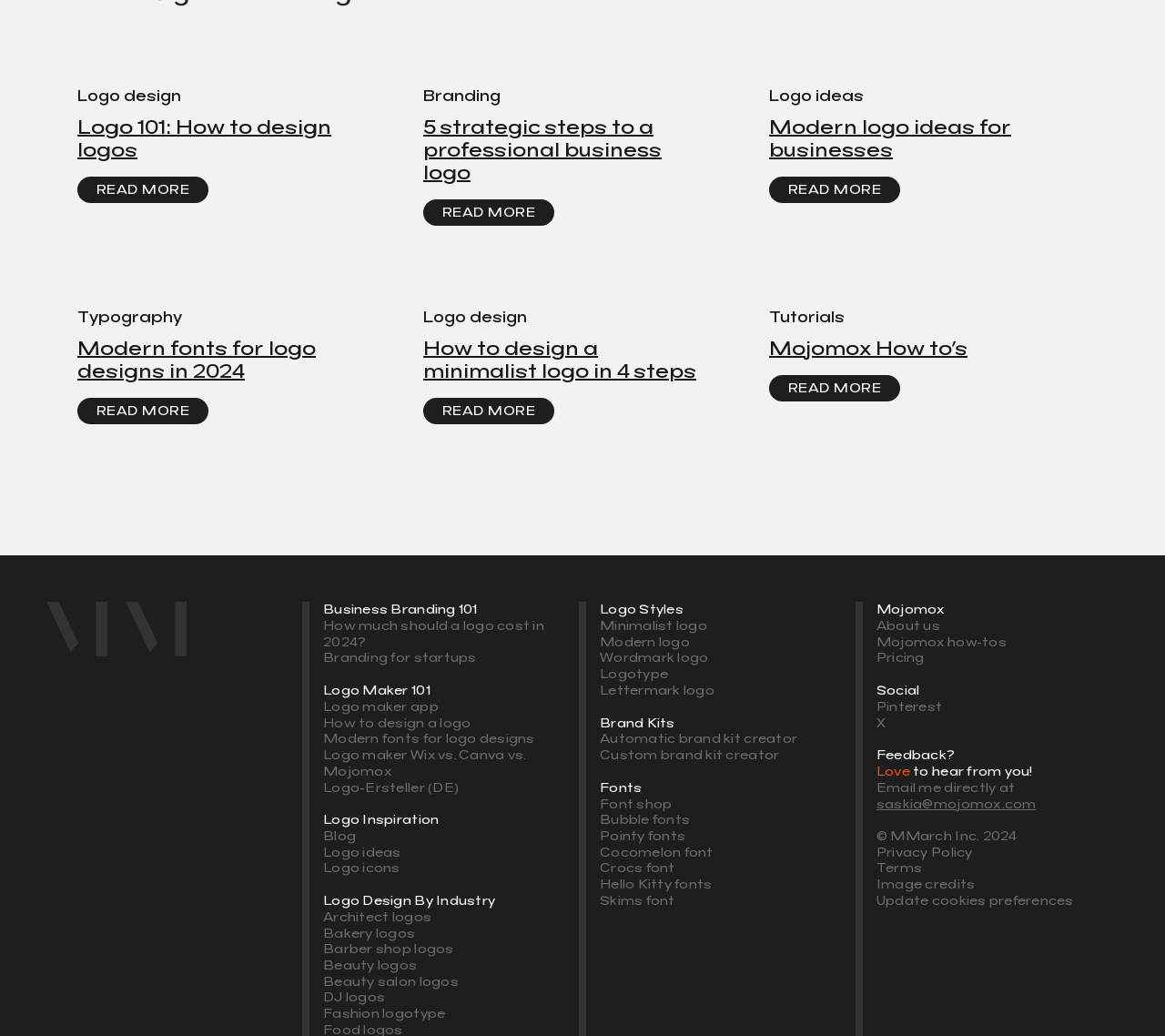Respond to the question with just a single word or phrase: 
What is the contact email address mentioned on the webpage?

saskia@mojomox.com